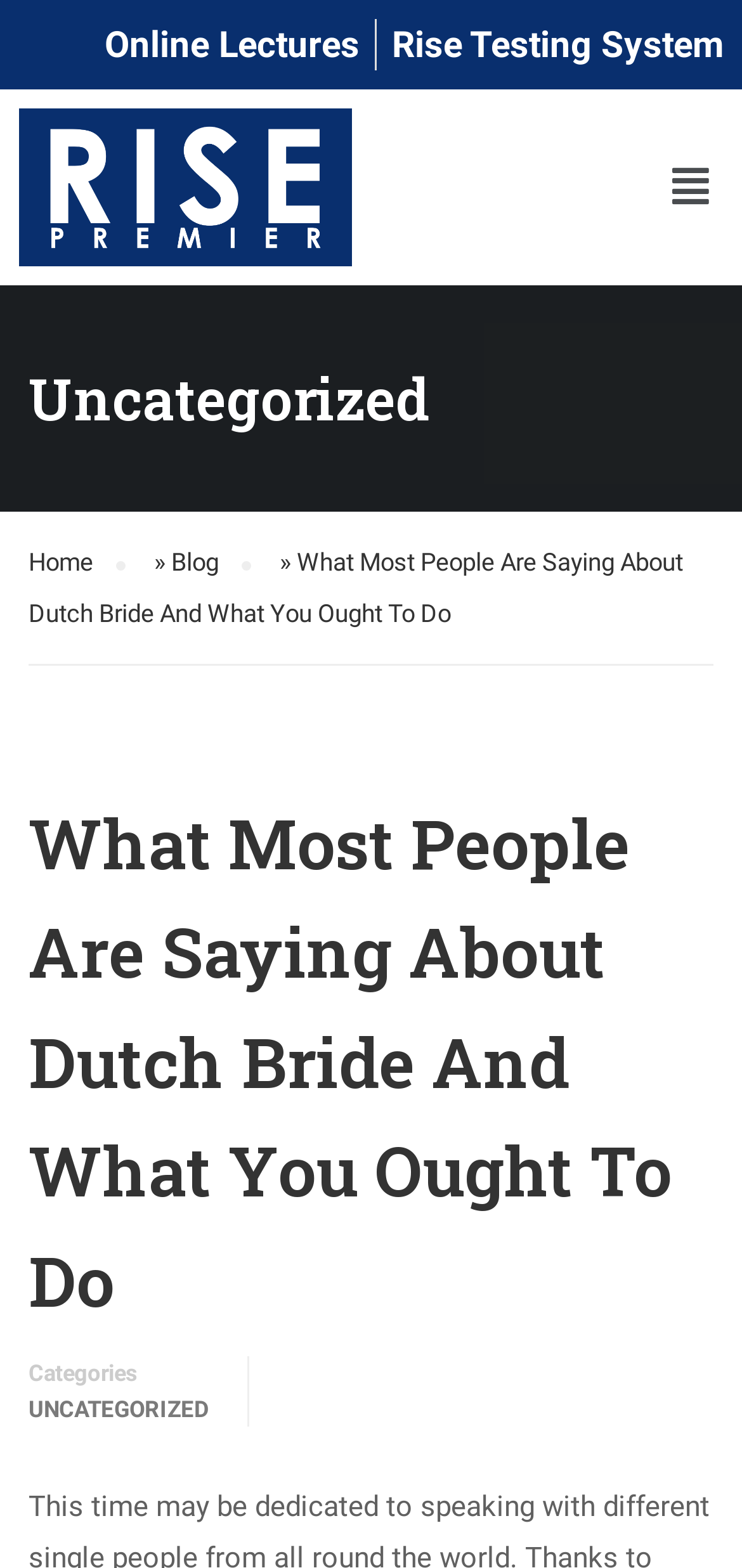What is the title of the current blog post?
Kindly give a detailed and elaborate answer to the question.

I determined the title of the current blog post by looking at the StaticText element with the same text, which is located under the main heading.